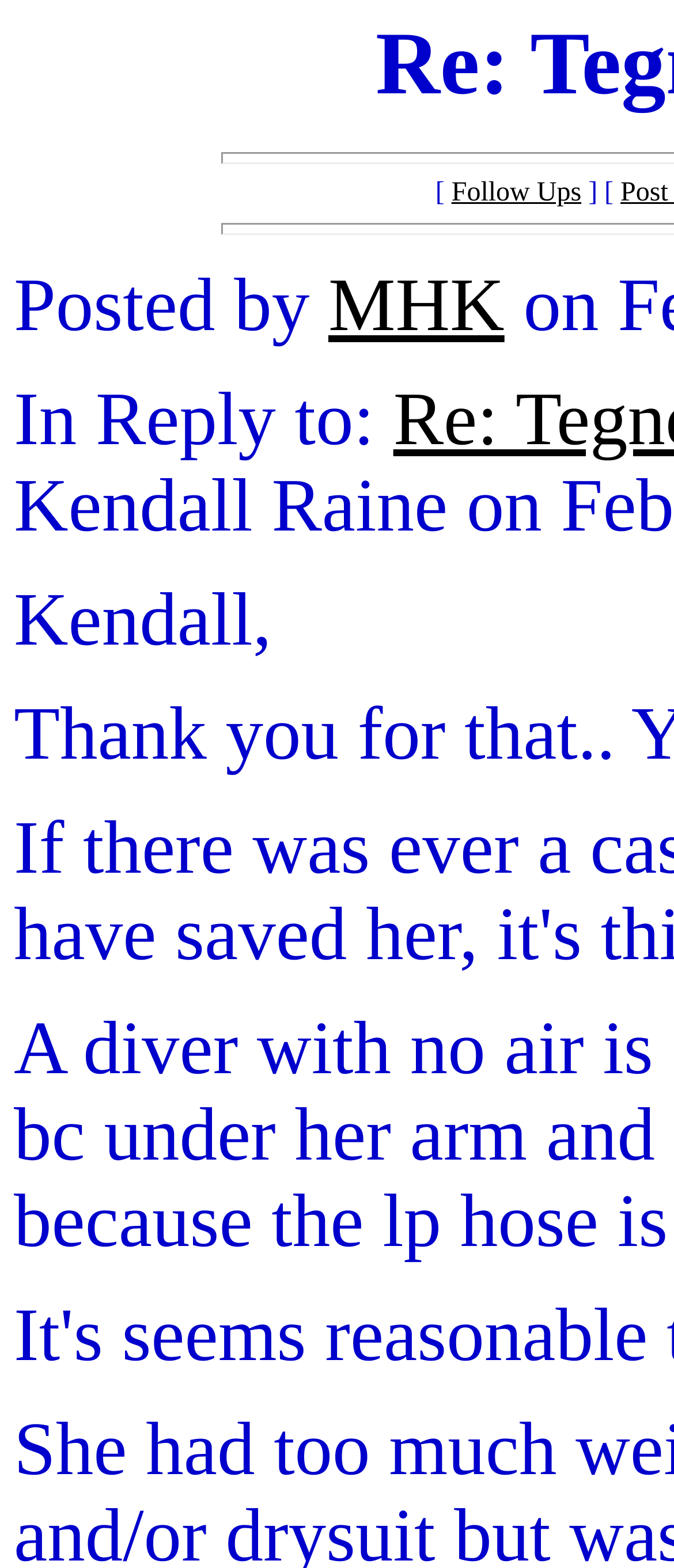Who posted the report?
Based on the image, please offer an in-depth response to the question.

I looked for the element that contains the text 'Posted by' and found that the next element is a link with the text 'MHK', which is likely the author of the report.